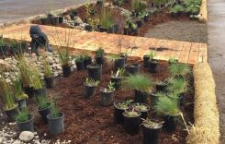Give a one-word or one-phrase response to the question: 
What is the purpose of the mulch in the garden?

Retain moisture and suppress weeds